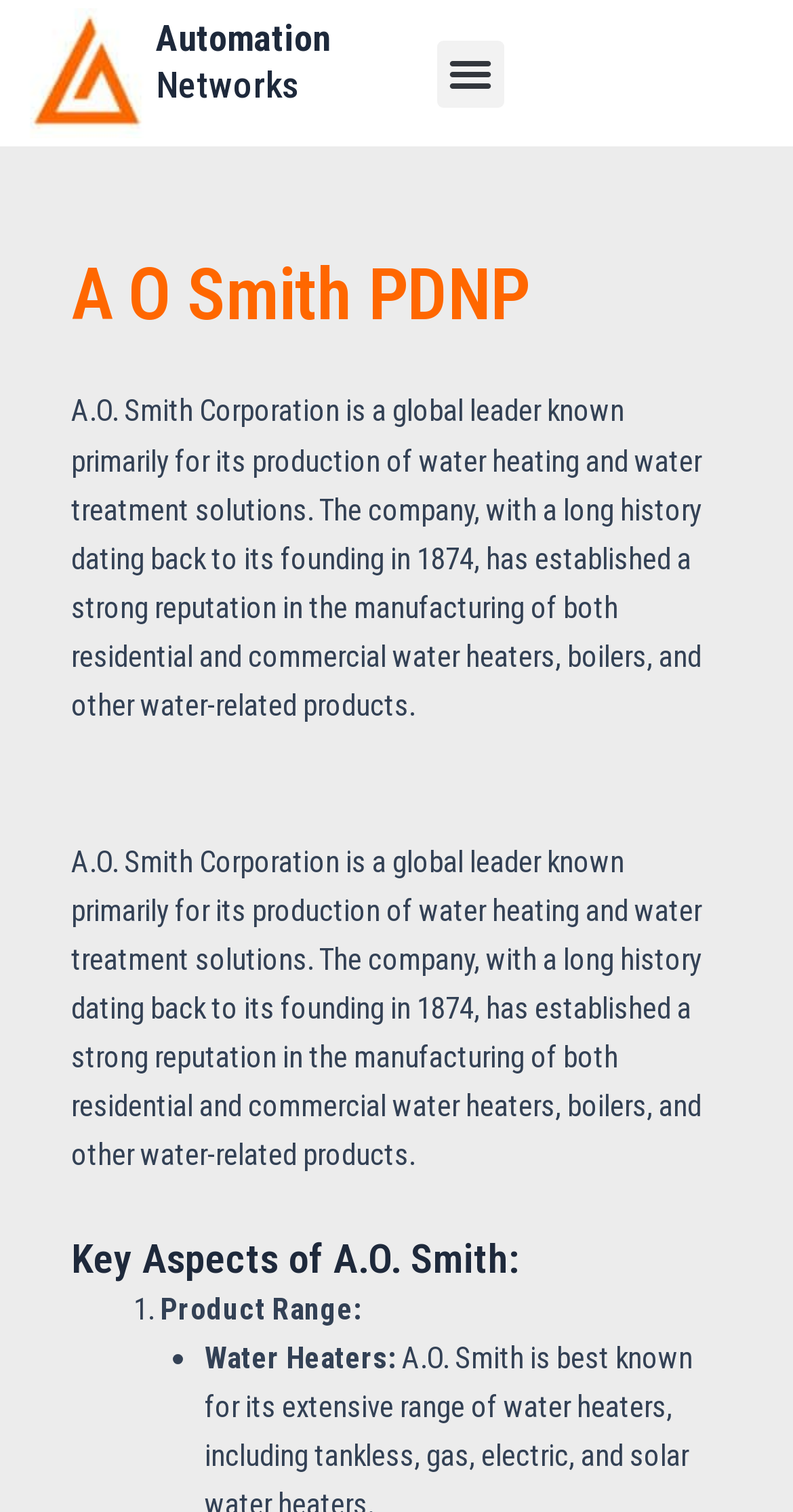What is the company's primary product?
From the screenshot, provide a brief answer in one word or phrase.

Water heating and water treatment solutions